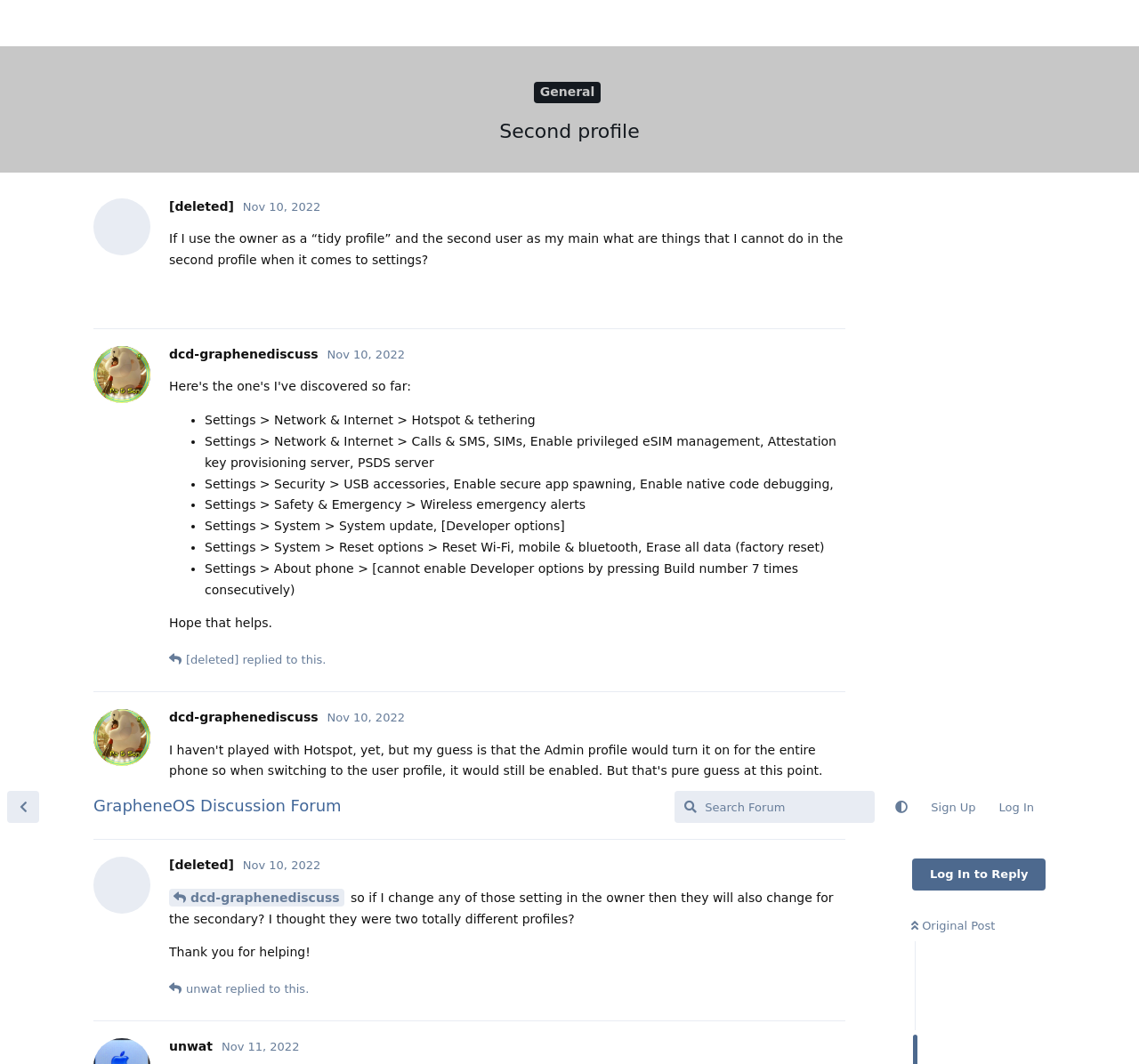Could you highlight the region that needs to be clicked to execute the instruction: "Learn more about Bed Sheets"?

None